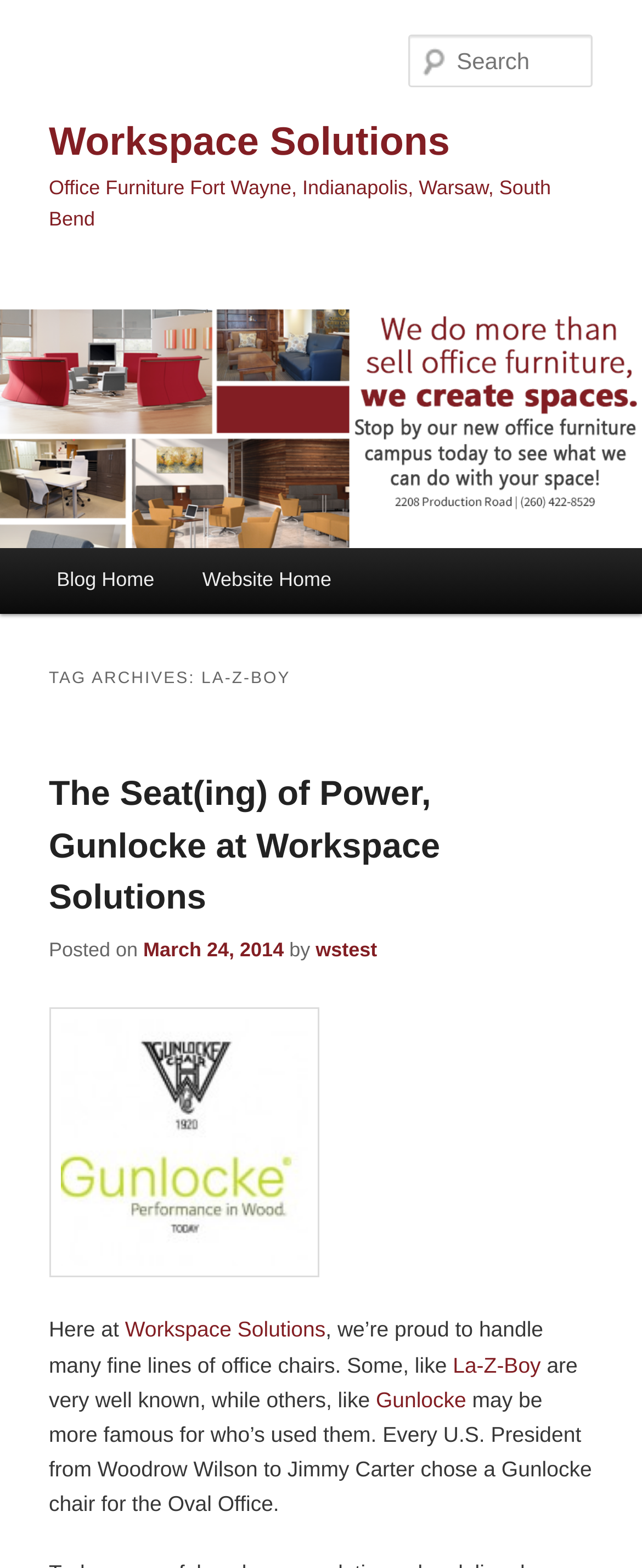Using the information from the screenshot, answer the following question thoroughly:
What is the date of the article 'The Seat(ing) of Power, Gunlocke at Workspace Solutions'?

The date of the article can be found by looking at the link element with the text 'March 24, 2014' which is located near the heading element with the text 'The Seat(ing) of Power, Gunlocke at Workspace Solutions'.